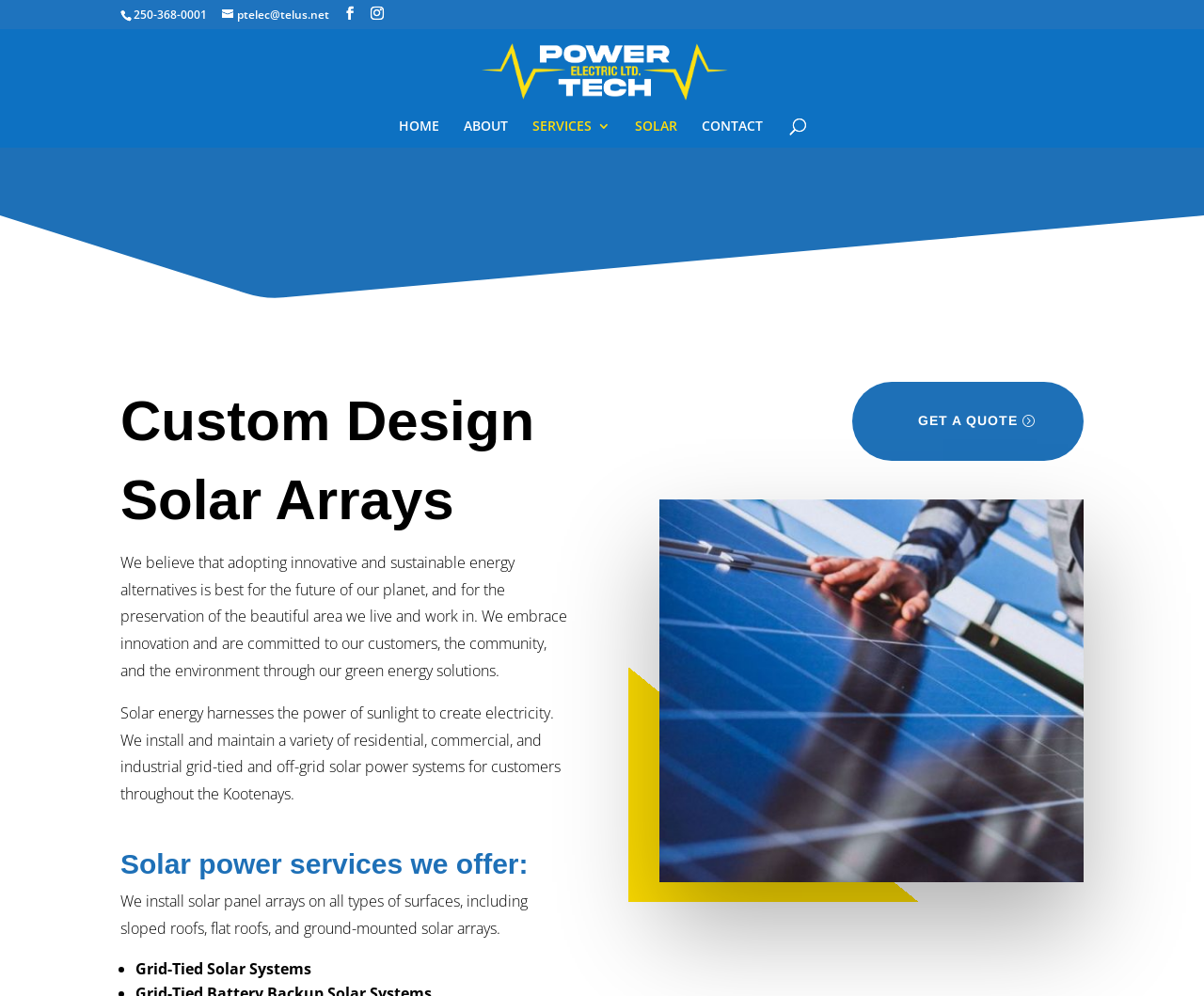Please indicate the bounding box coordinates of the element's region to be clicked to achieve the instruction: "View the shopping cart". Provide the coordinates as four float numbers between 0 and 1, i.e., [left, top, right, bottom].

None